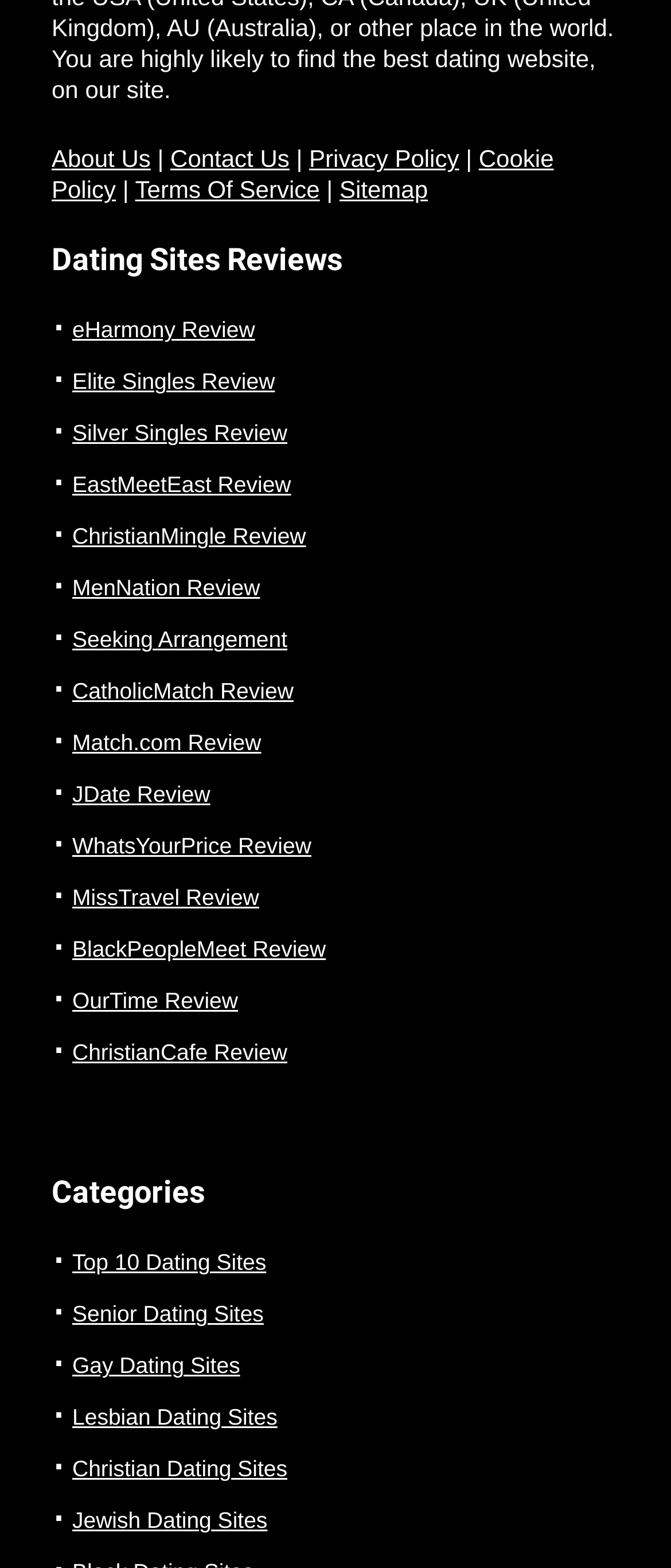Please determine the bounding box coordinates of the area that needs to be clicked to complete this task: 'Read eHarmony Review'. The coordinates must be four float numbers between 0 and 1, formatted as [left, top, right, bottom].

[0.108, 0.202, 0.38, 0.219]